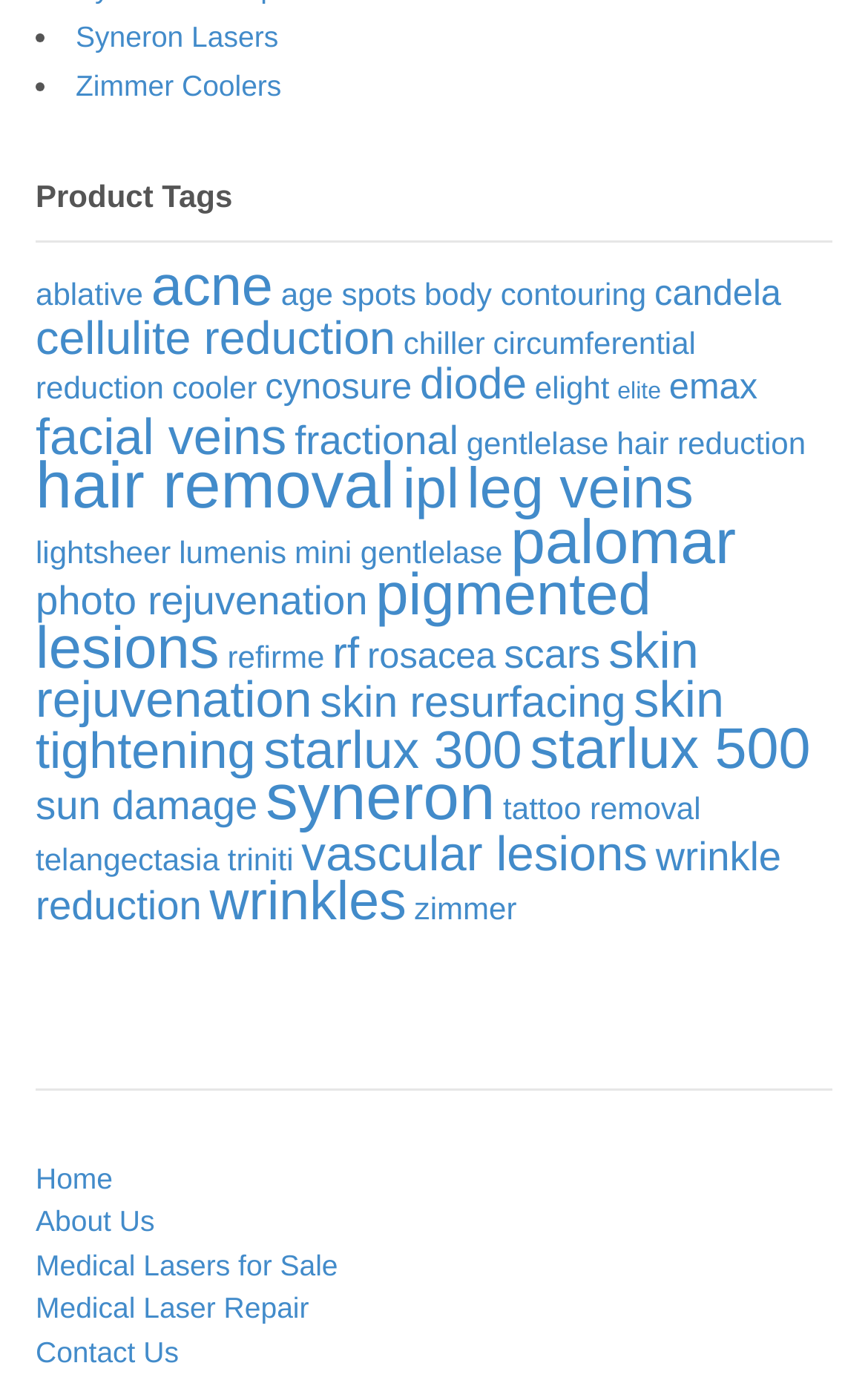Identify the bounding box coordinates of the element to click to follow this instruction: 'View products tagged with 'acne''. Ensure the coordinates are four float values between 0 and 1, provided as [left, top, right, bottom].

[0.174, 0.185, 0.314, 0.23]